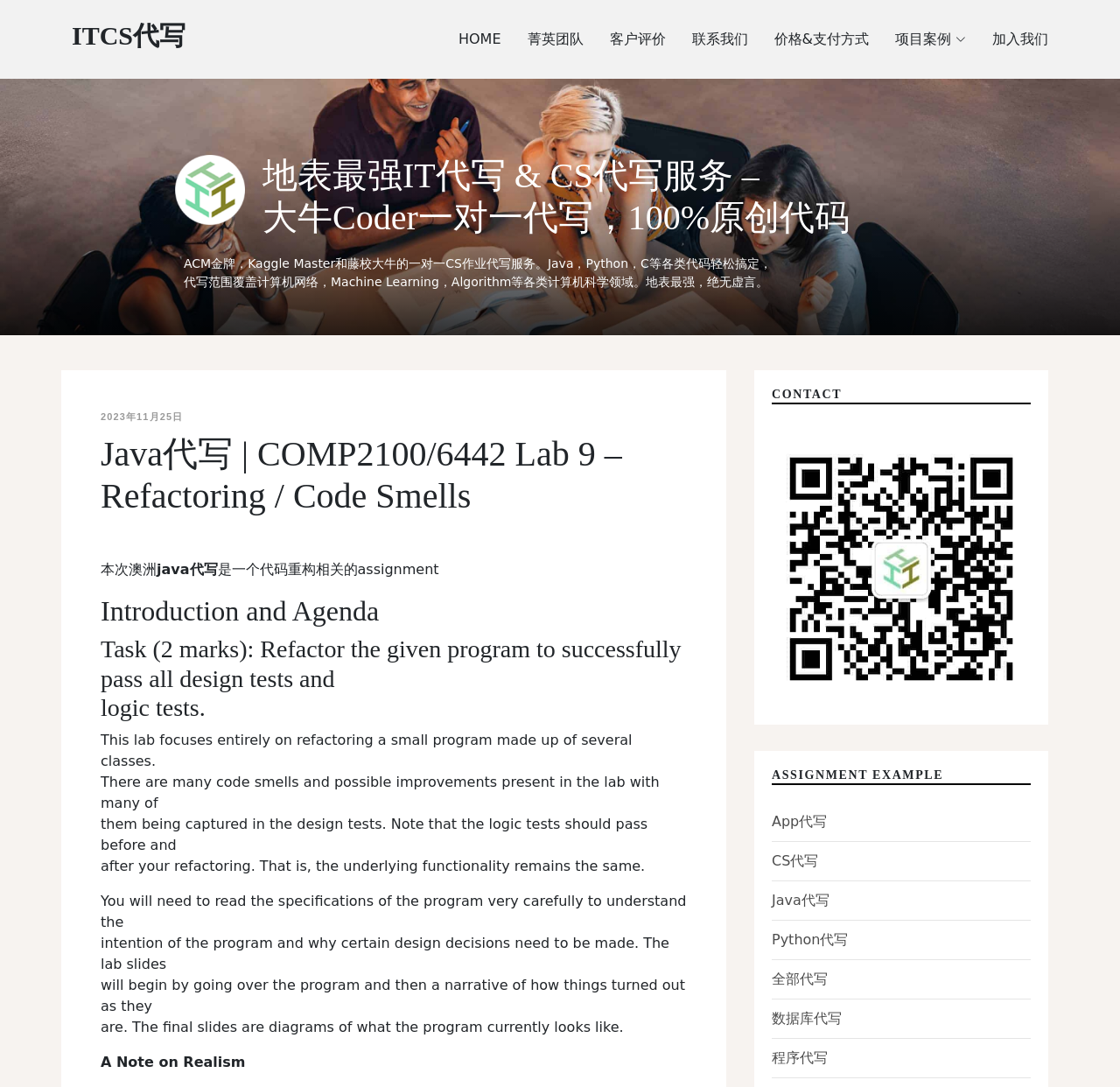Provide a short answer to the following question with just one word or phrase: What is the name of the company?

ITCS